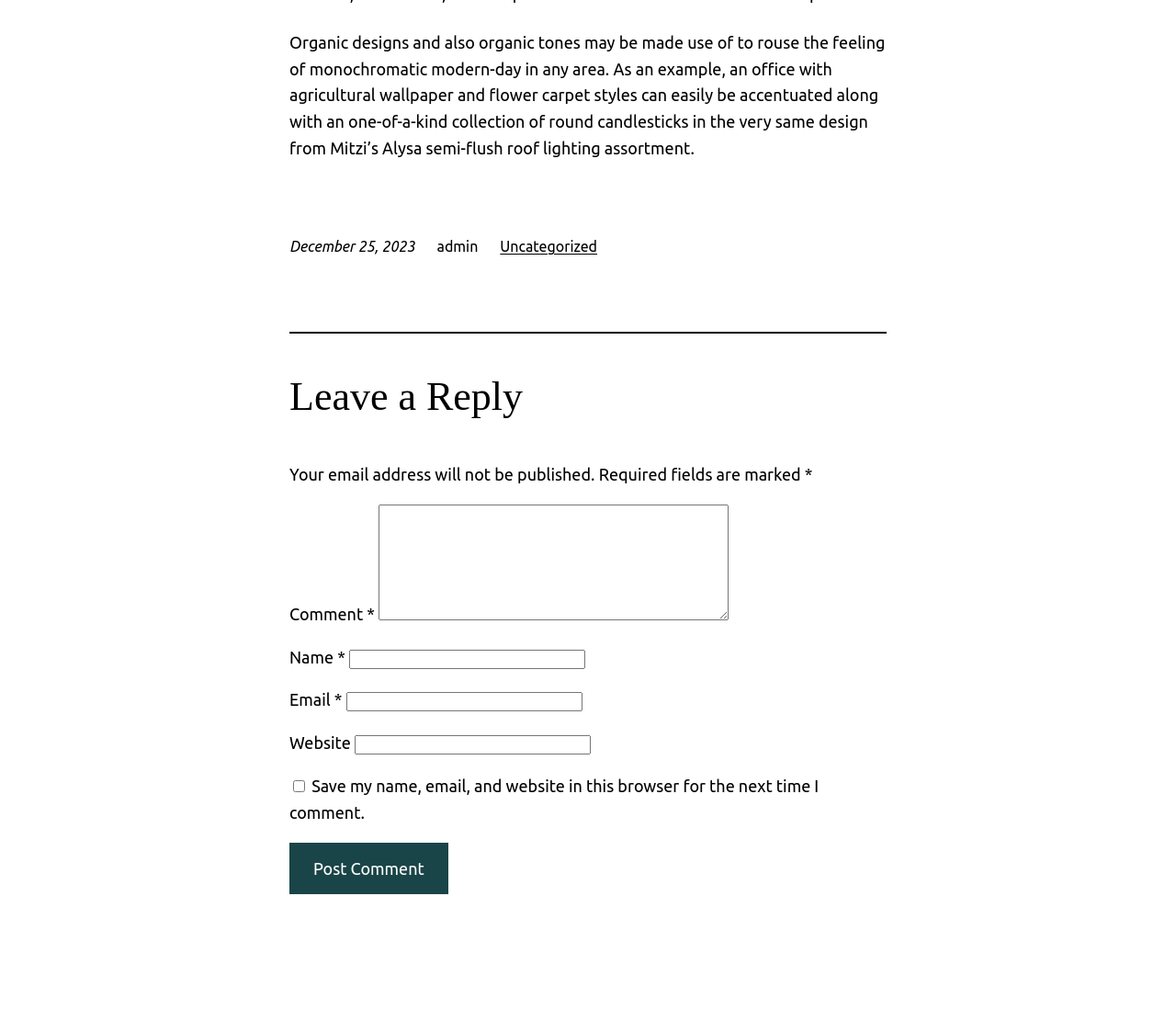What is required to post a comment?
Provide a concise answer using a single word or phrase based on the image.

Name, email, and comment